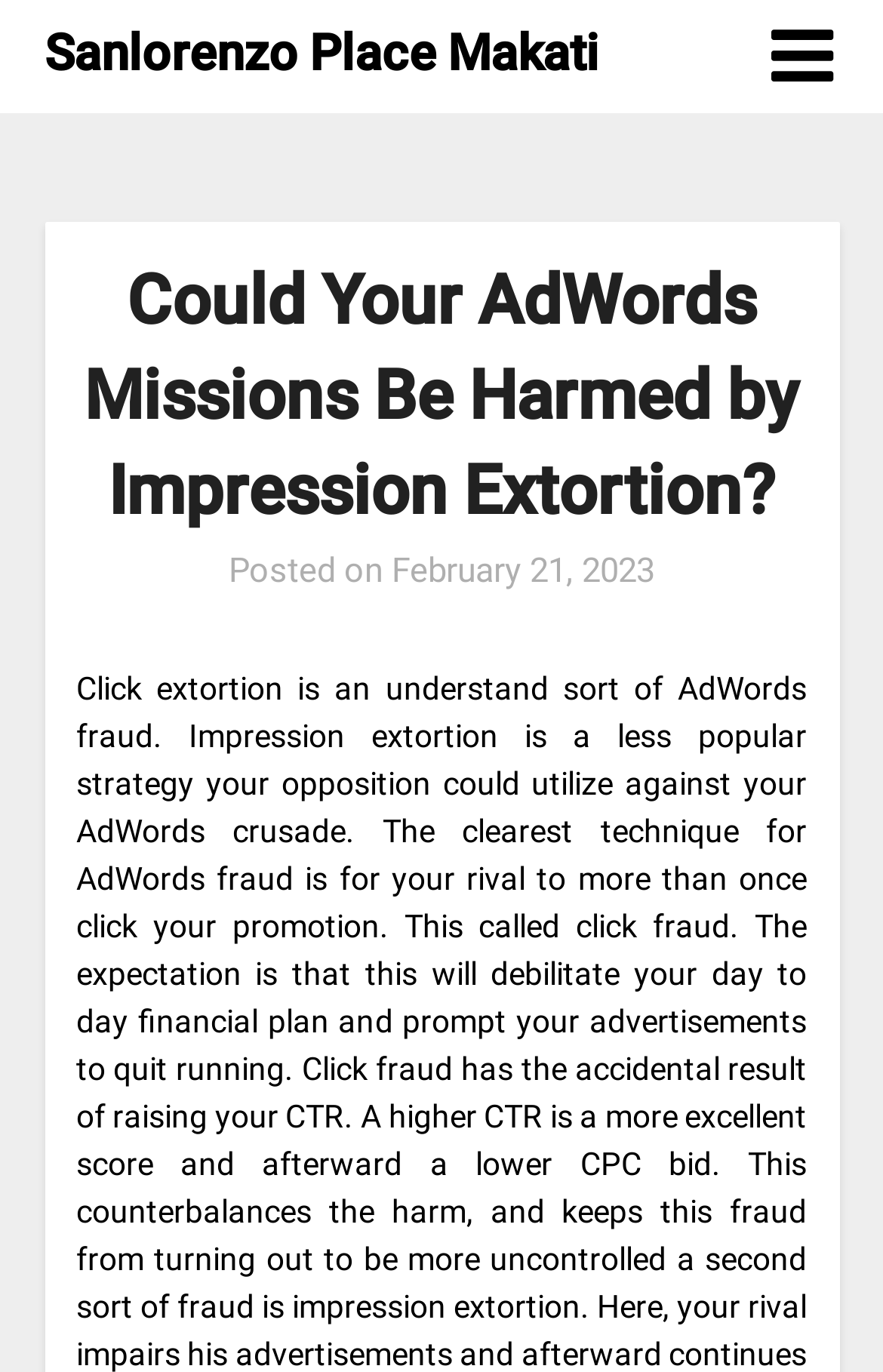Is the post related to a specific location?
Please provide a full and detailed response to the question.

I found that the post is related to a specific location by looking at the link 'Sanlorenzo Place Makati' which is located at the top of the page, suggesting that the post is related to this location.